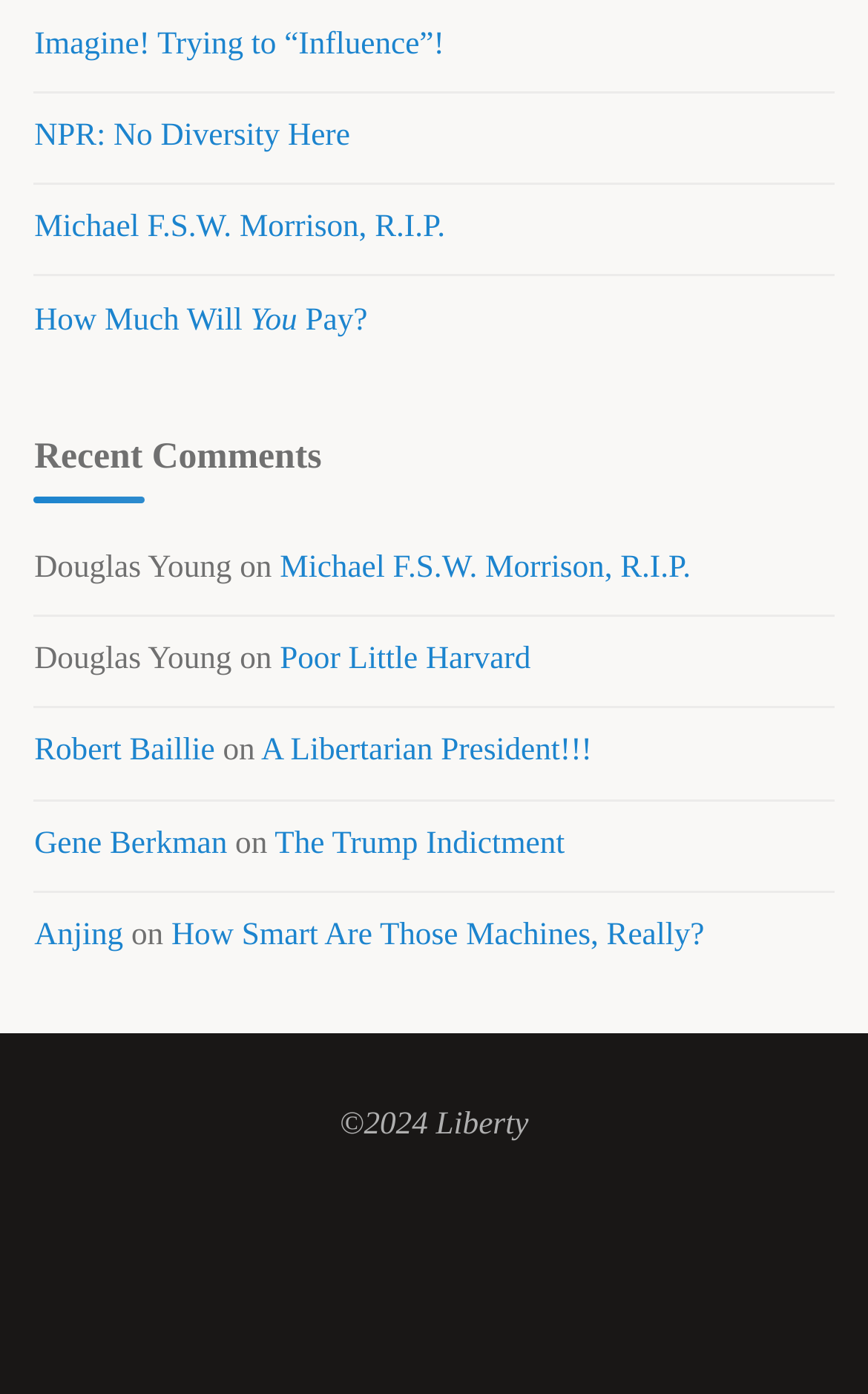What is the copyright information at the bottom of the webpage?
Your answer should be a single word or phrase derived from the screenshot.

©2024 Liberty